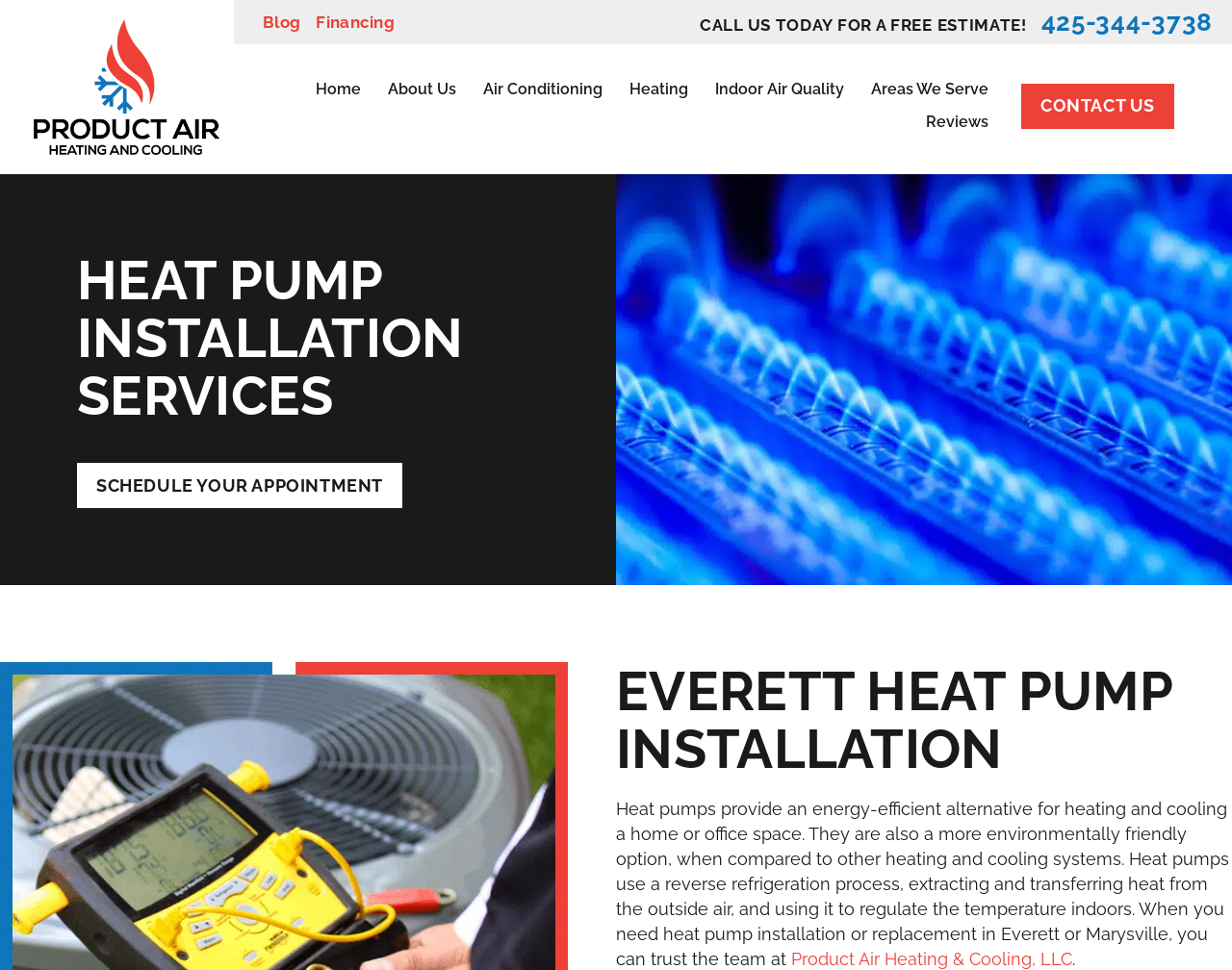Using the description "About Us", locate and provide the bounding box of the UI element.

[0.304, 0.075, 0.381, 0.109]